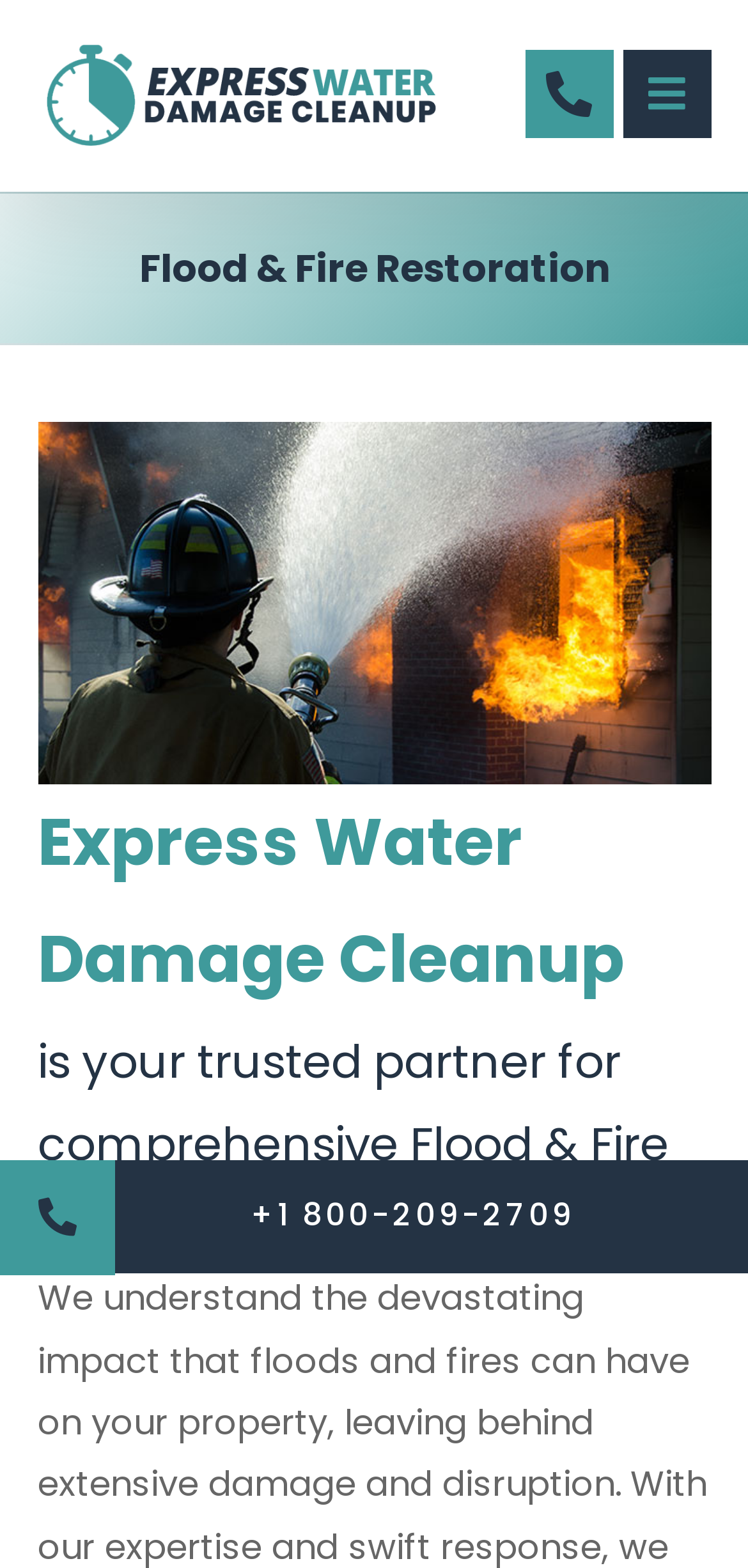Give the bounding box coordinates for the element described as: "+1 800-209-2709".

[0.0, 0.74, 1.0, 0.812]